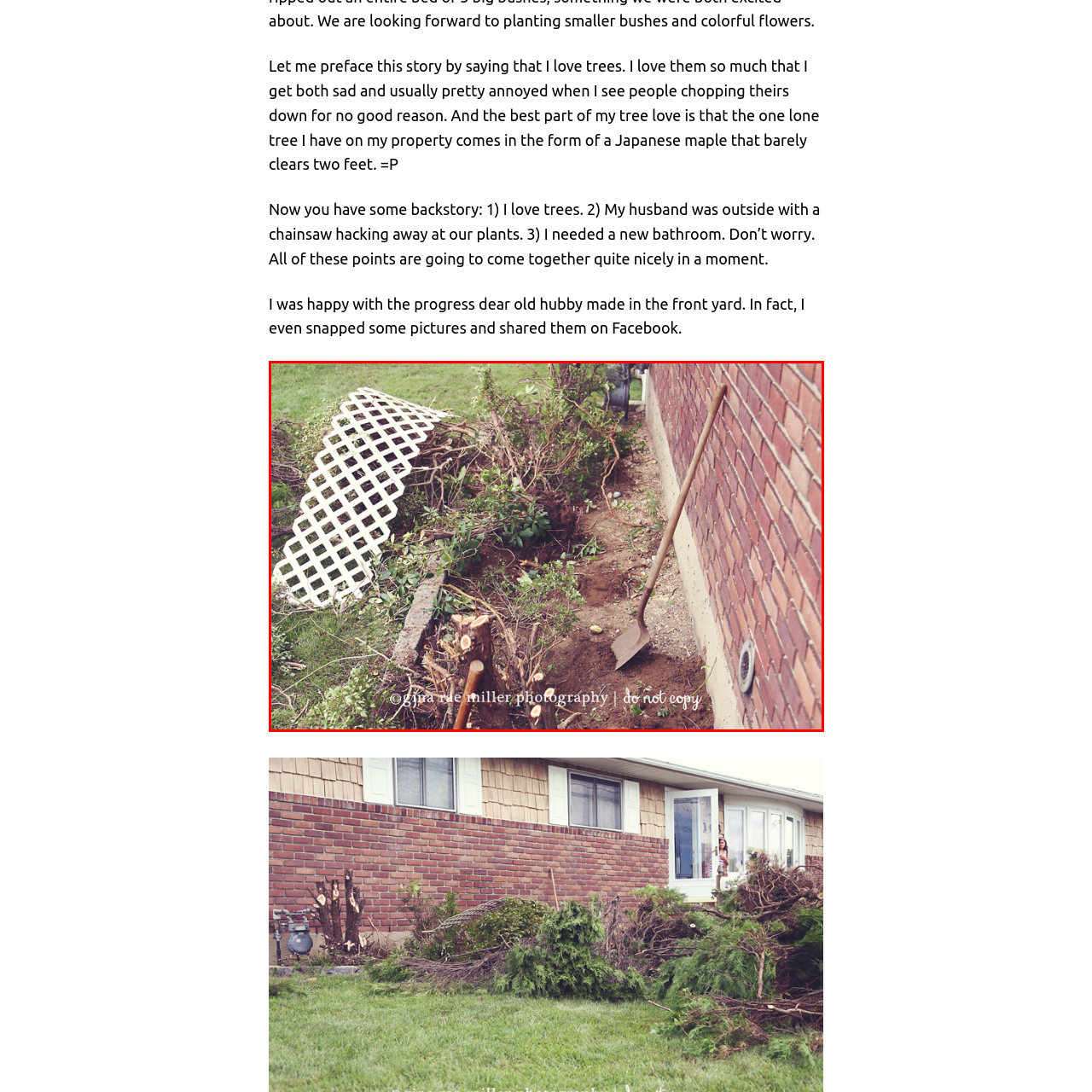What type of wall is in the backdrop?
Carefully look at the image inside the red bounding box and answer the question in a detailed manner using the visual details present.

The caption states that the backdrop features a brick wall, typical of residential landscaping, giving the scene a domestic charm.